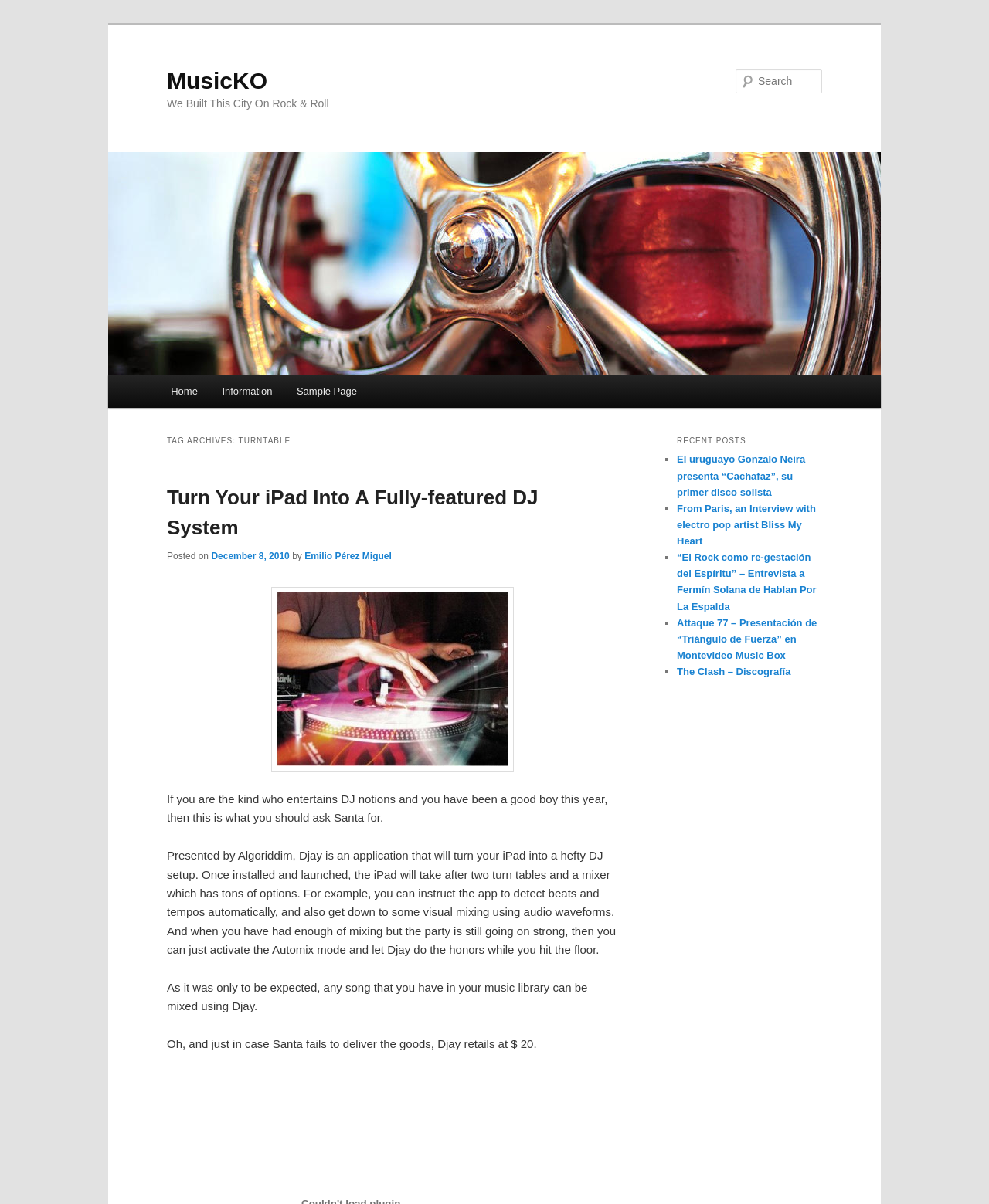Please provide a one-word or short phrase answer to the question:
What is the name of the website?

MusicKO